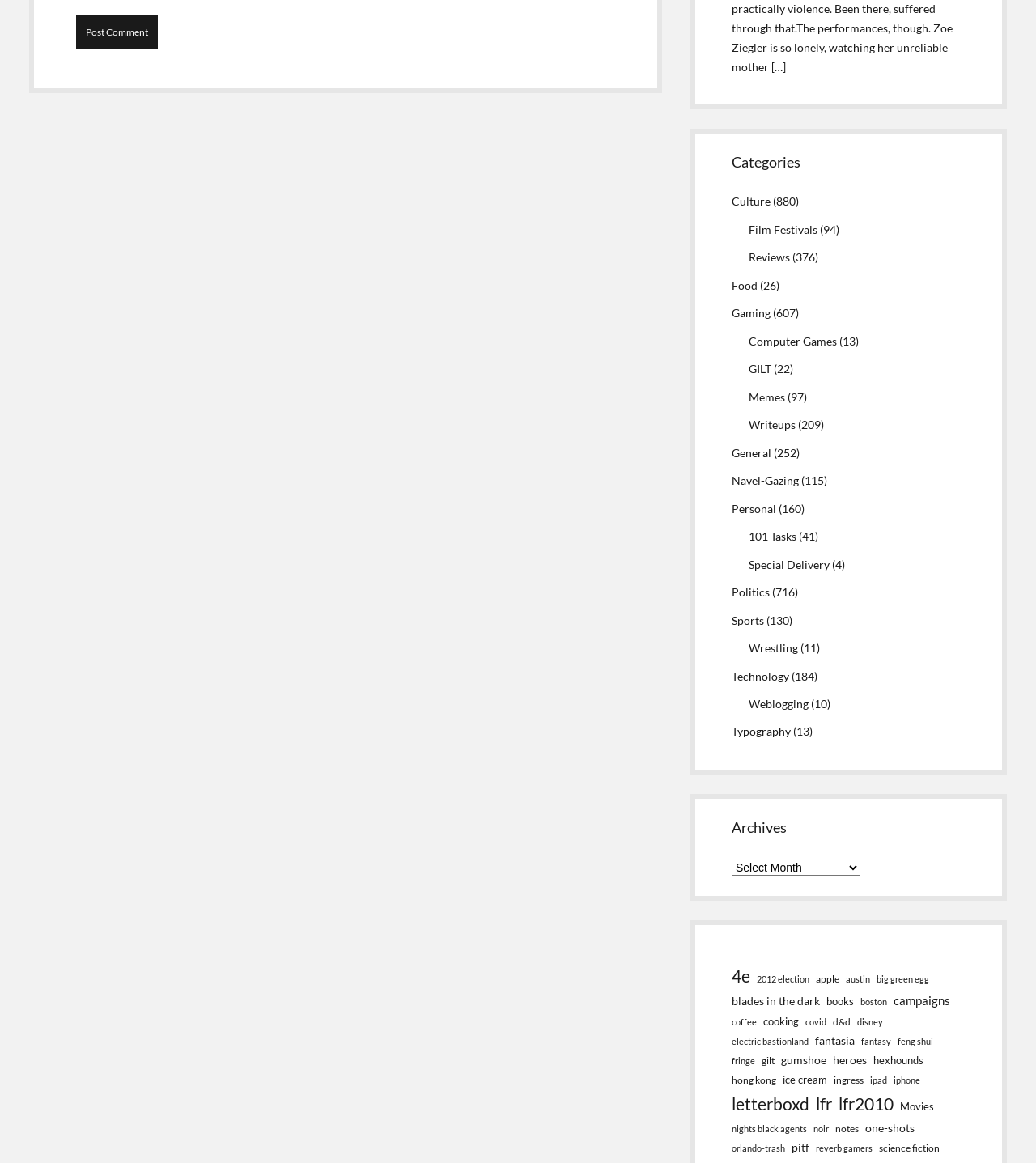Show the bounding box coordinates for the element that needs to be clicked to execute the following instruction: "Choose '2012 election' from archives". Provide the coordinates in the form of four float numbers between 0 and 1, i.e., [left, top, right, bottom].

[0.73, 0.836, 0.781, 0.848]